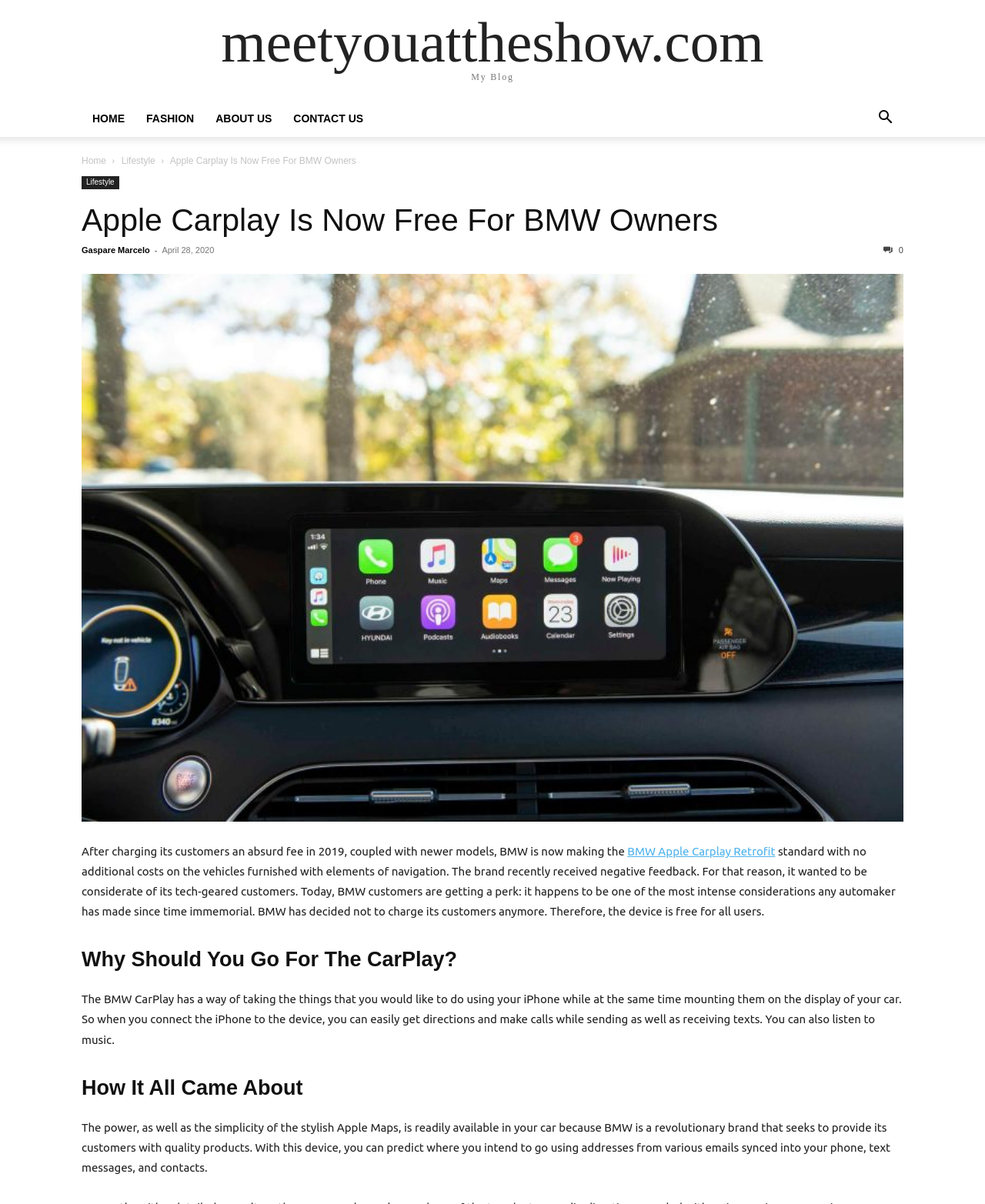Identify the bounding box coordinates for the UI element described by the following text: "BMW Apple Carplay Retrofit". Provide the coordinates as four float numbers between 0 and 1, in the format [left, top, right, bottom].

[0.637, 0.702, 0.787, 0.712]